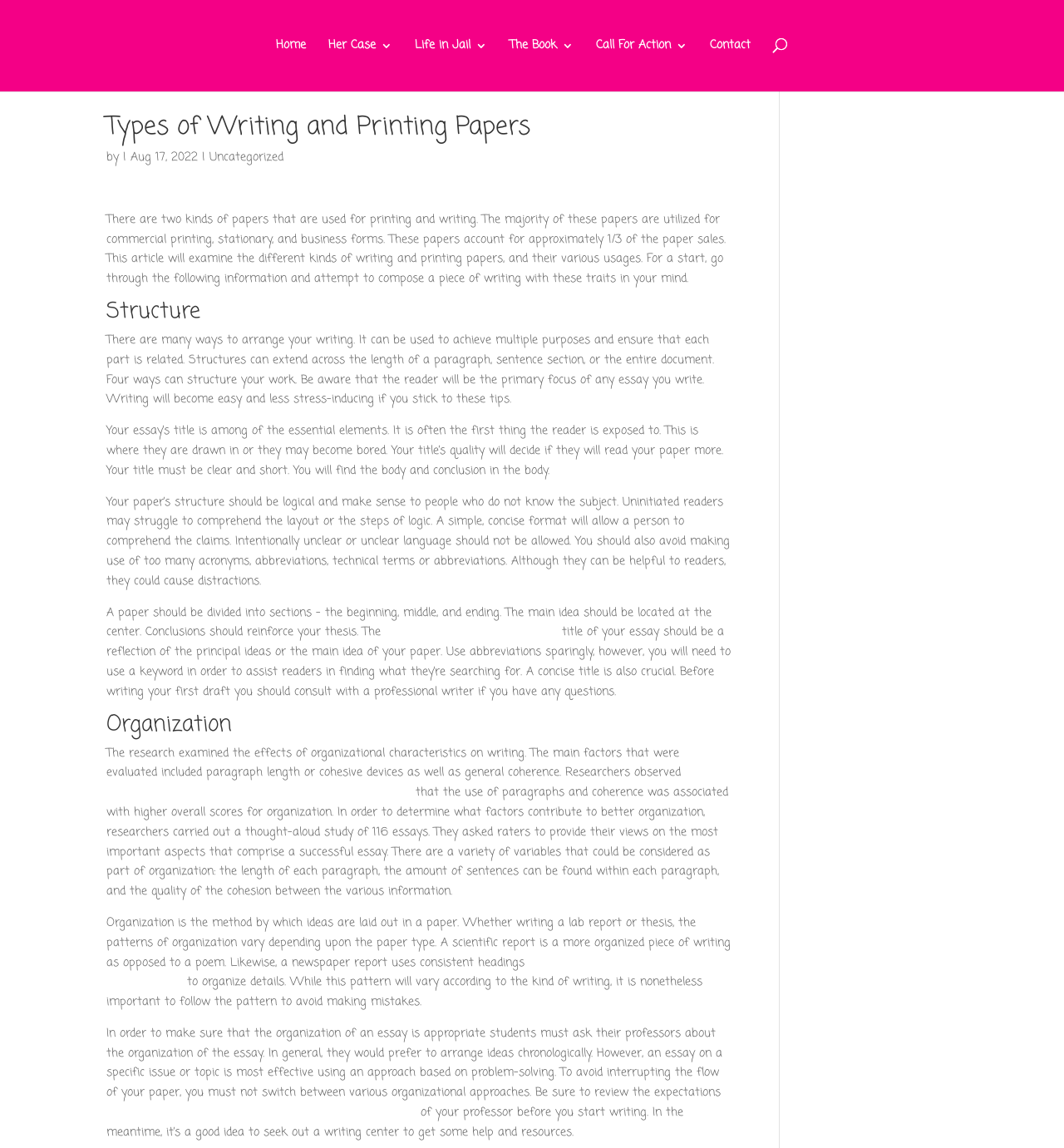Extract the bounding box coordinates for the HTML element that matches this description: "Her Case". The coordinates should be four float numbers between 0 and 1, i.e., [left, top, right, bottom].

[0.309, 0.035, 0.369, 0.08]